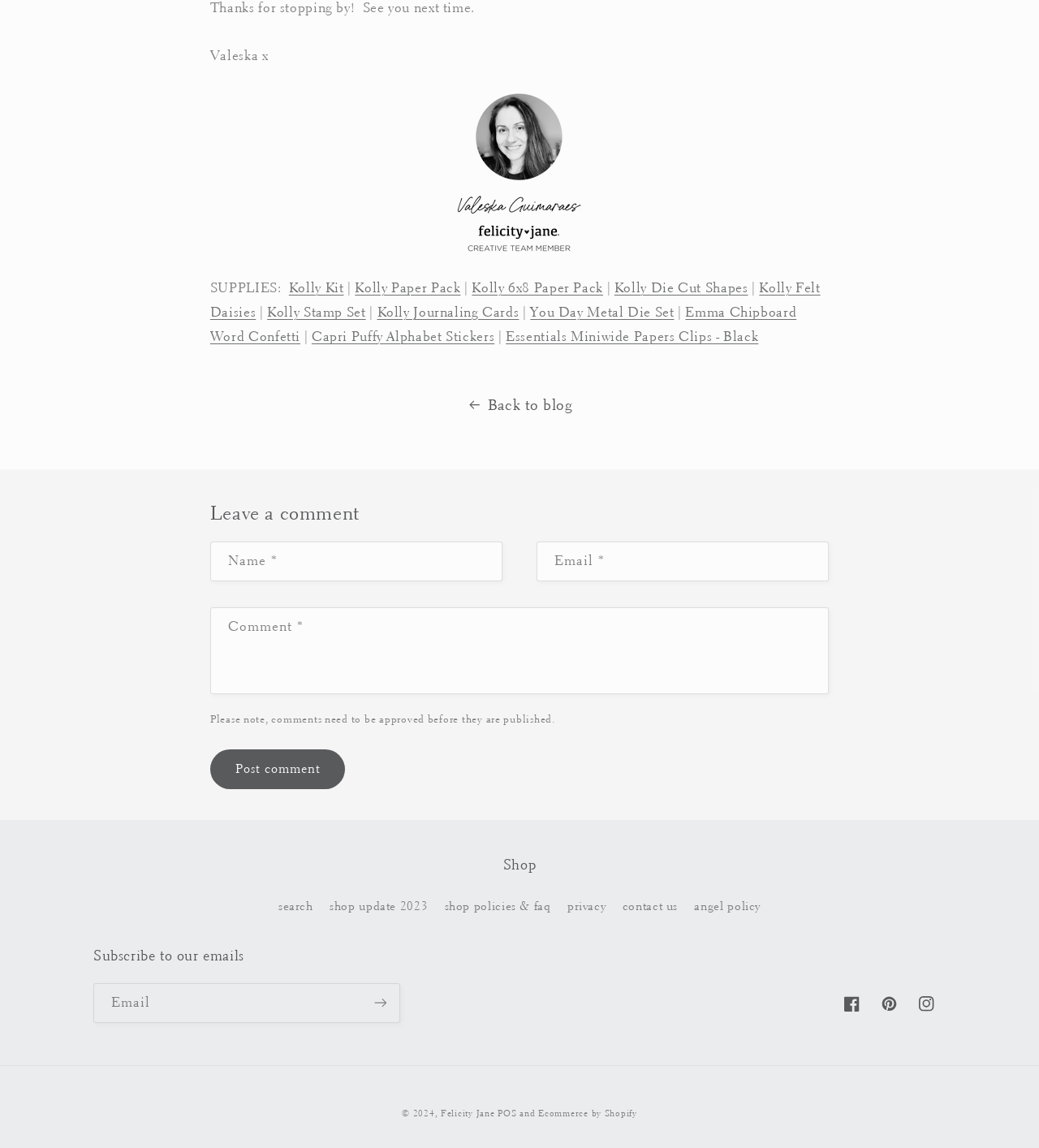For the given element description You Day Metal Die Set, determine the bounding box coordinates of the UI element. The coordinates should follow the format (top-left x, top-left y, bottom-right x, bottom-right y) and be within the range of 0 to 1.

[0.51, 0.265, 0.649, 0.279]